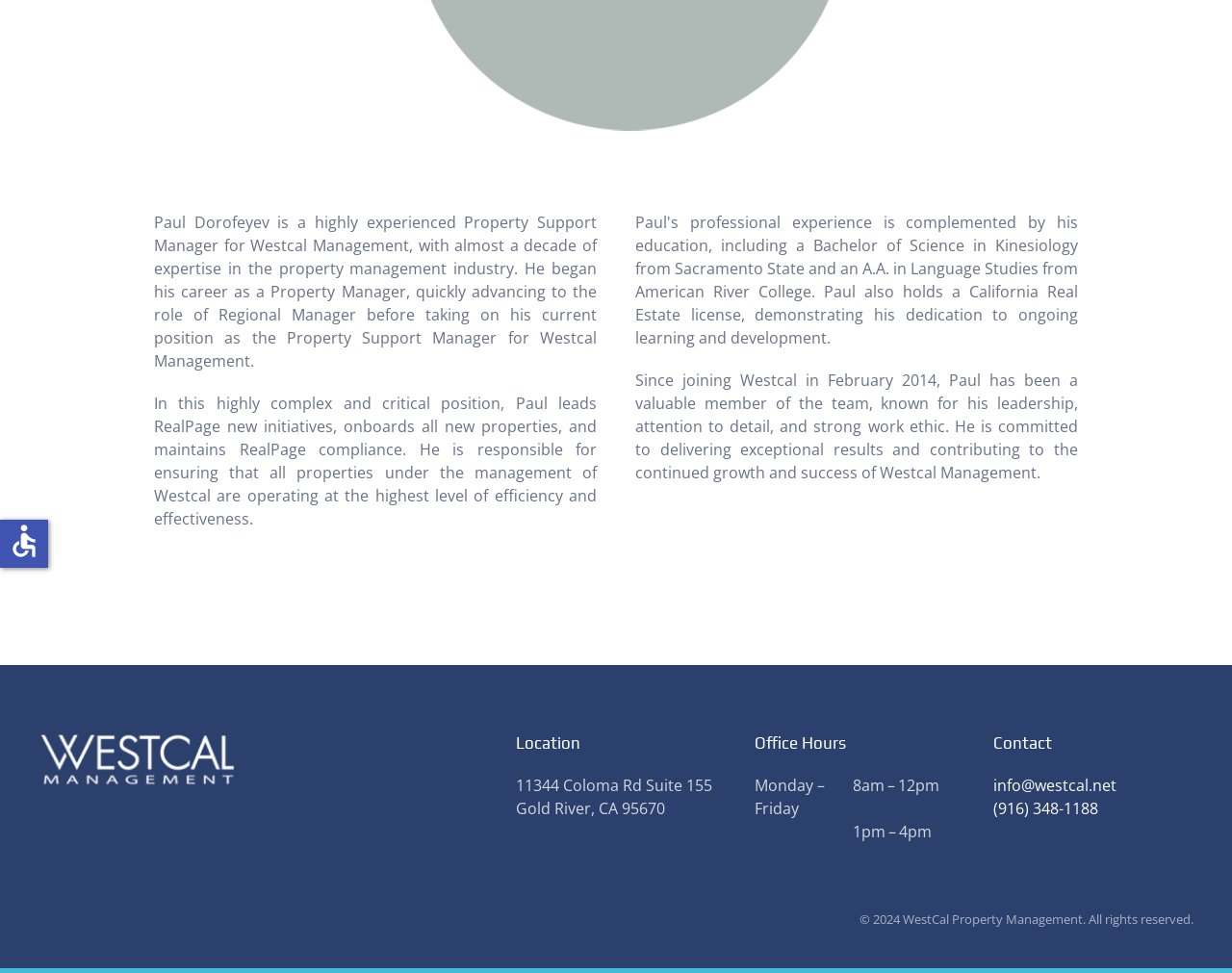Using the provided element description "parent_node: Email * name="email"", determine the bounding box coordinates of the UI element.

None